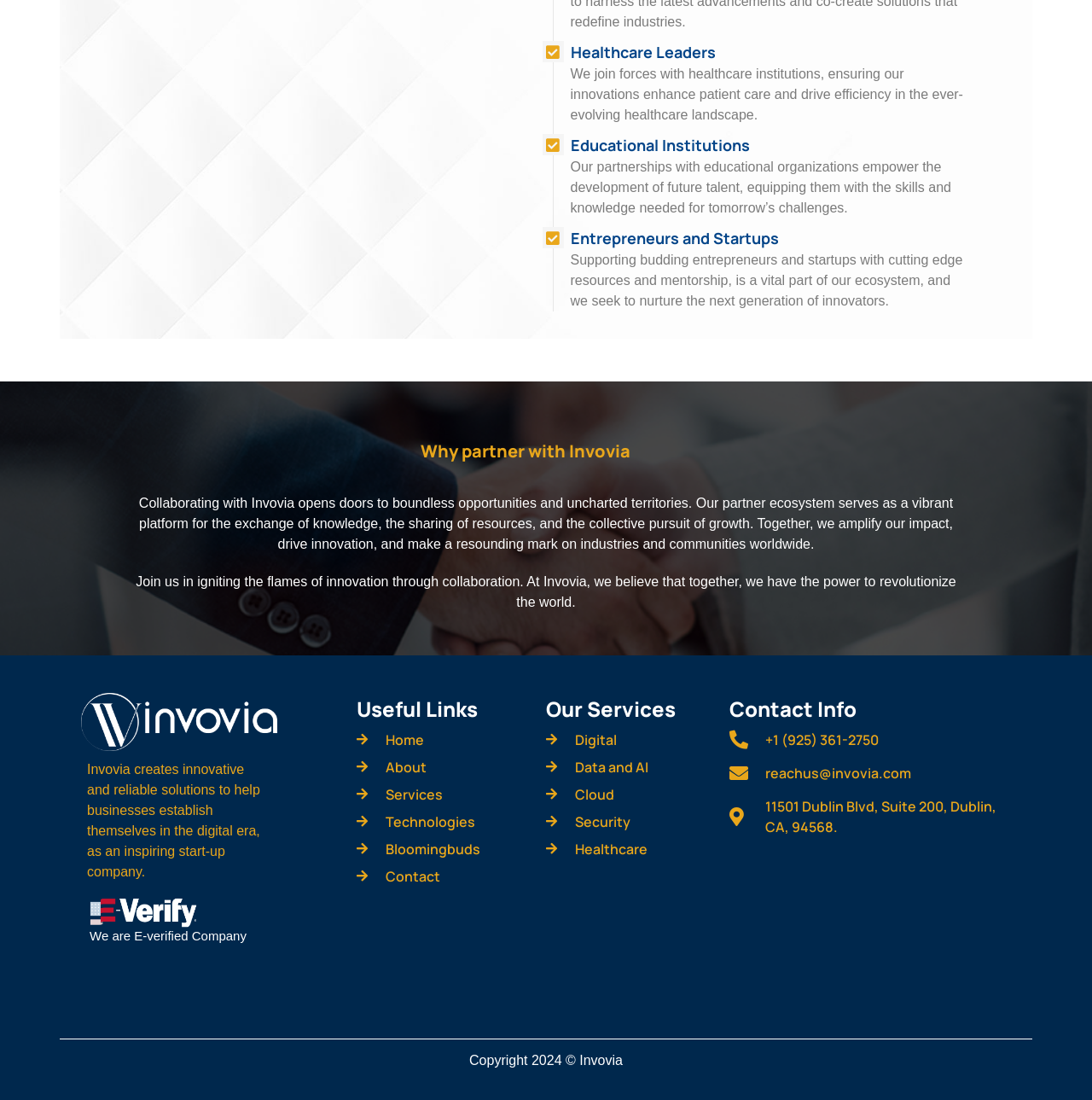What is the purpose of Invovia's partner ecosystem? Based on the image, give a response in one word or a short phrase.

Knowledge sharing, resource sharing